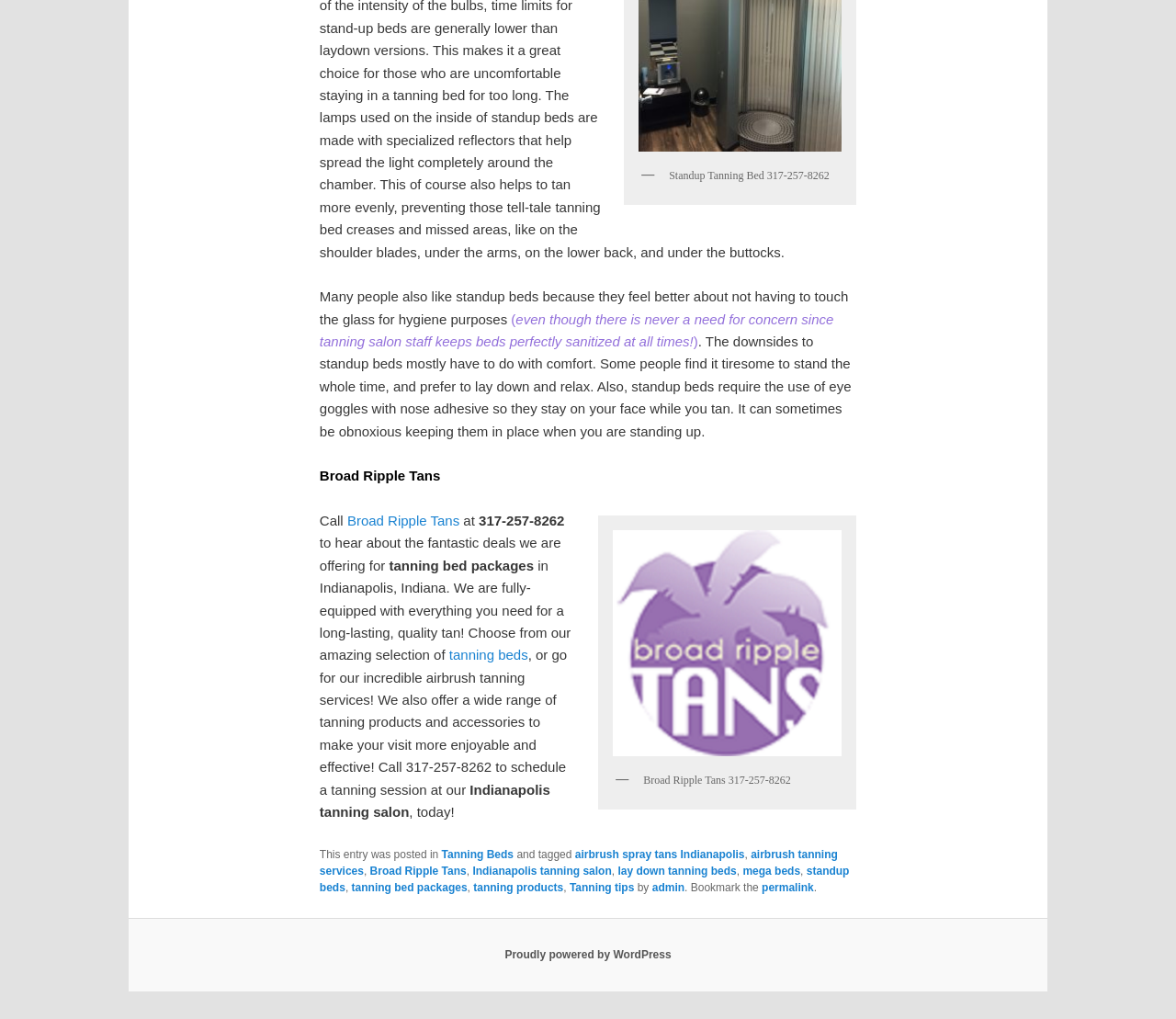Using the provided element description: "admin", determine the bounding box coordinates of the corresponding UI element in the screenshot.

[0.554, 0.864, 0.582, 0.877]